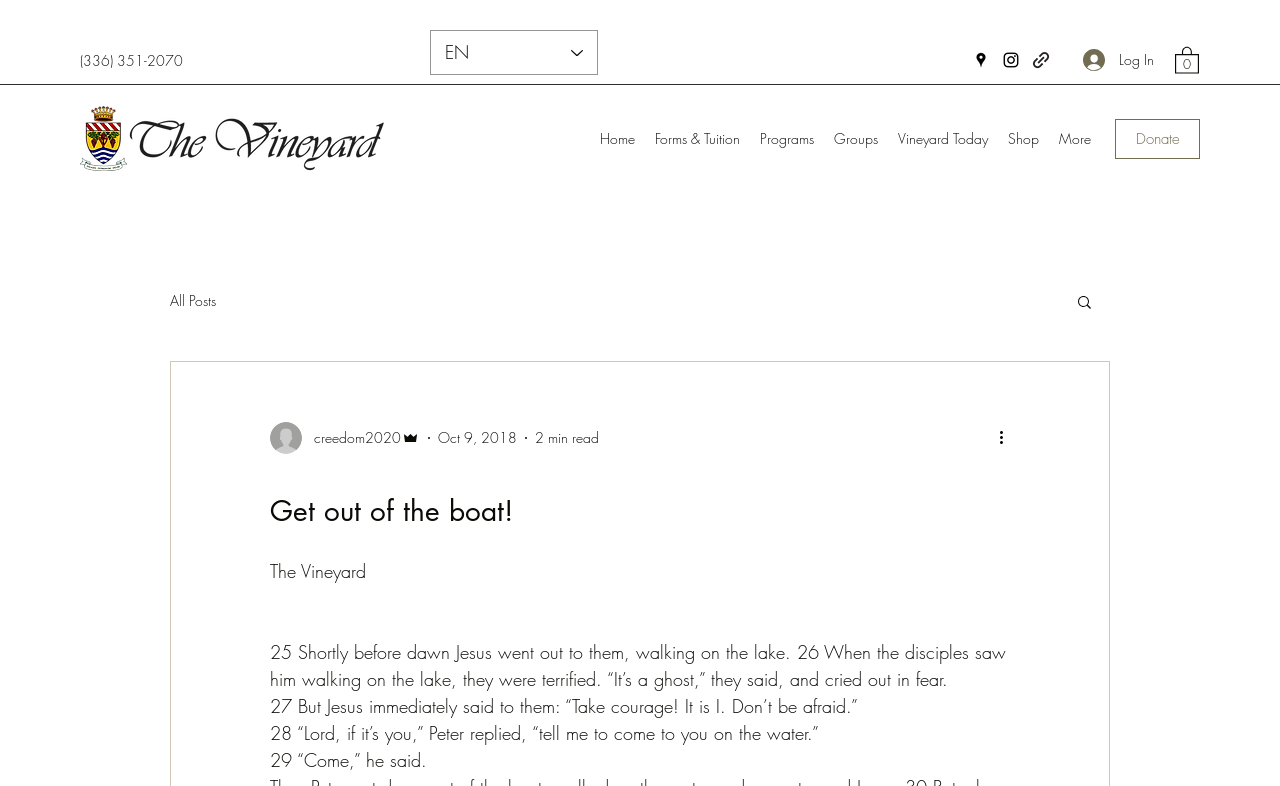Give an in-depth explanation of the webpage layout and content.

This webpage appears to be a blog or article page from a Christian camp or organization called "The Vineyard". At the top left corner, there is a logo and name of the camp, accompanied by a navigation menu with links to different sections of the website, including "Home", "Forms & Tuition", "Programs", "Groups", "Vineyard Today", and "Shop". 

On the top right corner, there is a social bar with links to the camp's social media profiles, including Google Places and Instagram. Next to it, there is a "Log In" button and a "Cart with 0 items" button. 

Below the navigation menu, there is a language selector dropdown menu with the current language set to English. 

The main content of the page is an article titled "Get out of the boat!", which appears to be a biblical passage from Matthew 25. The article has a heading and several paragraphs of text, including a brief description of the passage and some quotes from the Bible. 

To the right of the article, there is a sidebar with a "Donate" link and a search bar. Below the search bar, there is a section with the author's information, including their picture, name, and title. 

At the bottom of the page, there are more links and buttons, including a "More actions" button and a "Read more" link.